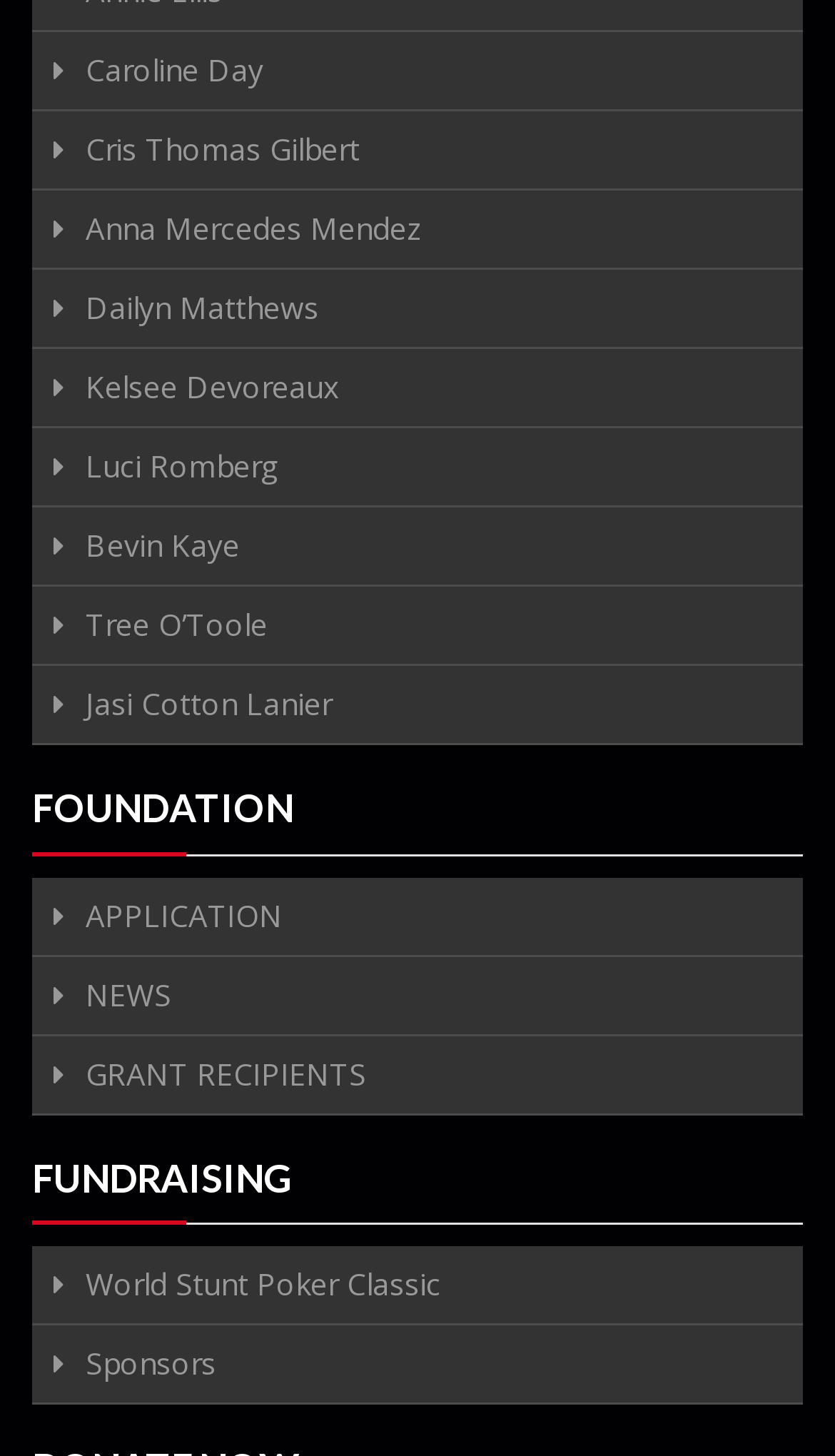Refer to the image and offer a detailed explanation in response to the question: What is the second link under FUNDRAISING?

I looked at the links under the 'FUNDRAISING' heading and found that the second link is 'Sponsors'.